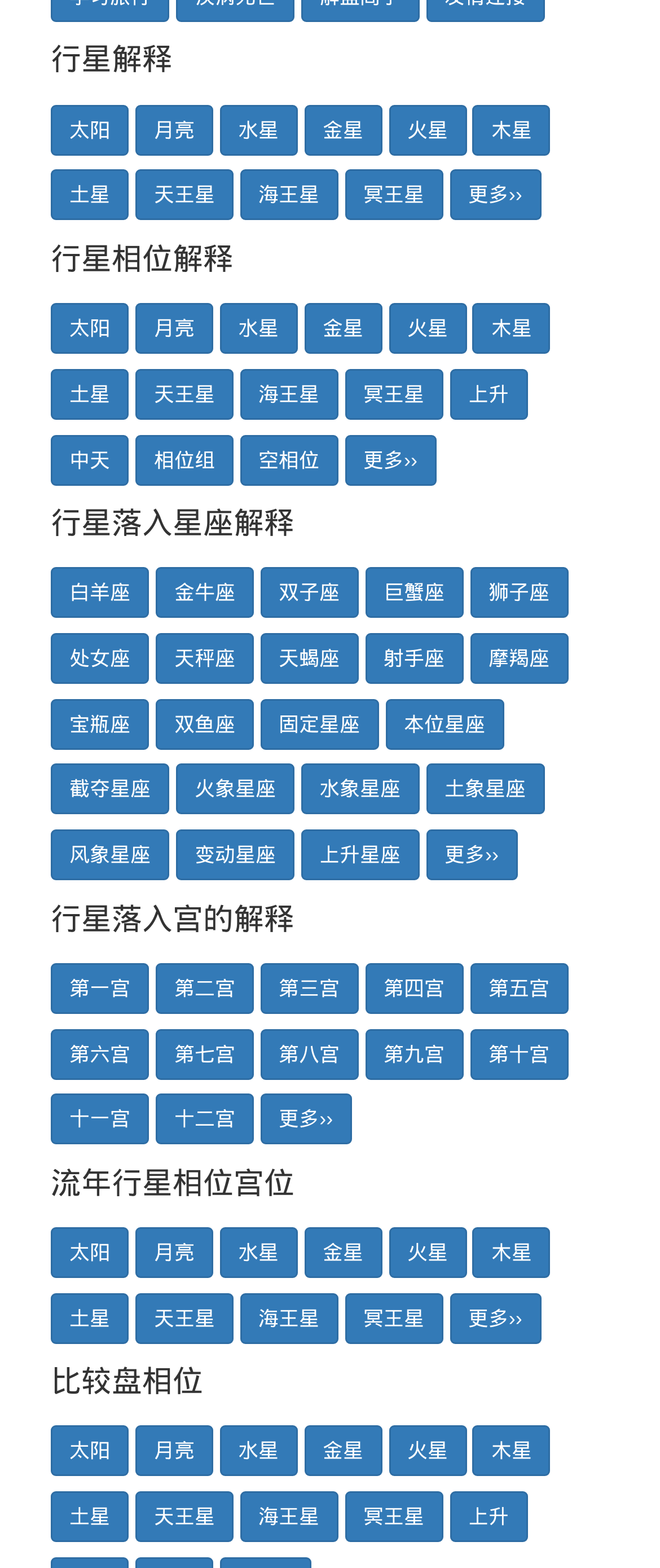Please locate the clickable area by providing the bounding box coordinates to follow this instruction: "click on the link of 更多››".

[0.681, 0.108, 0.819, 0.141]